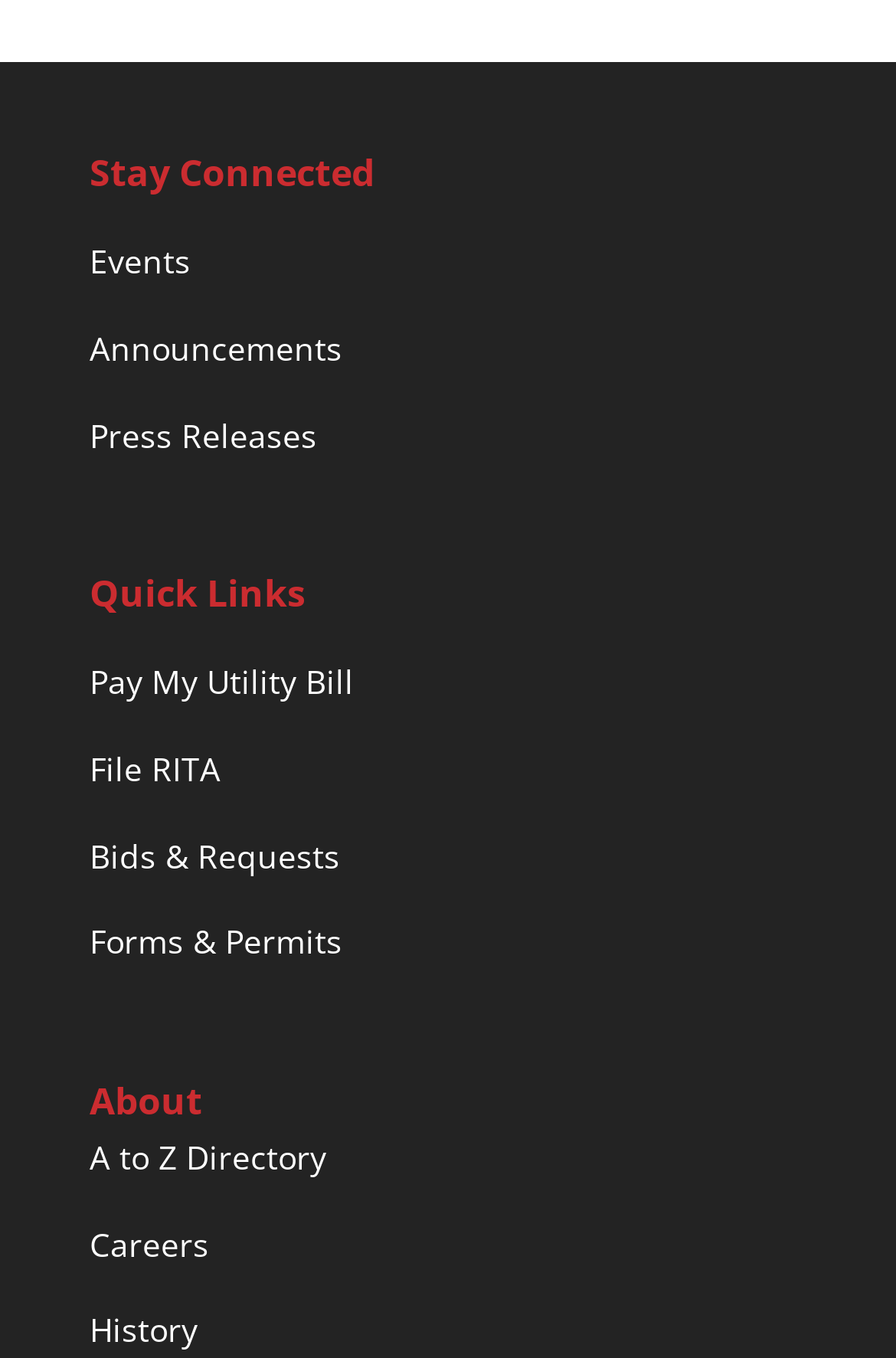What is the section that includes 'Press Releases'?
Your answer should be a single word or phrase derived from the screenshot.

Stay Connected